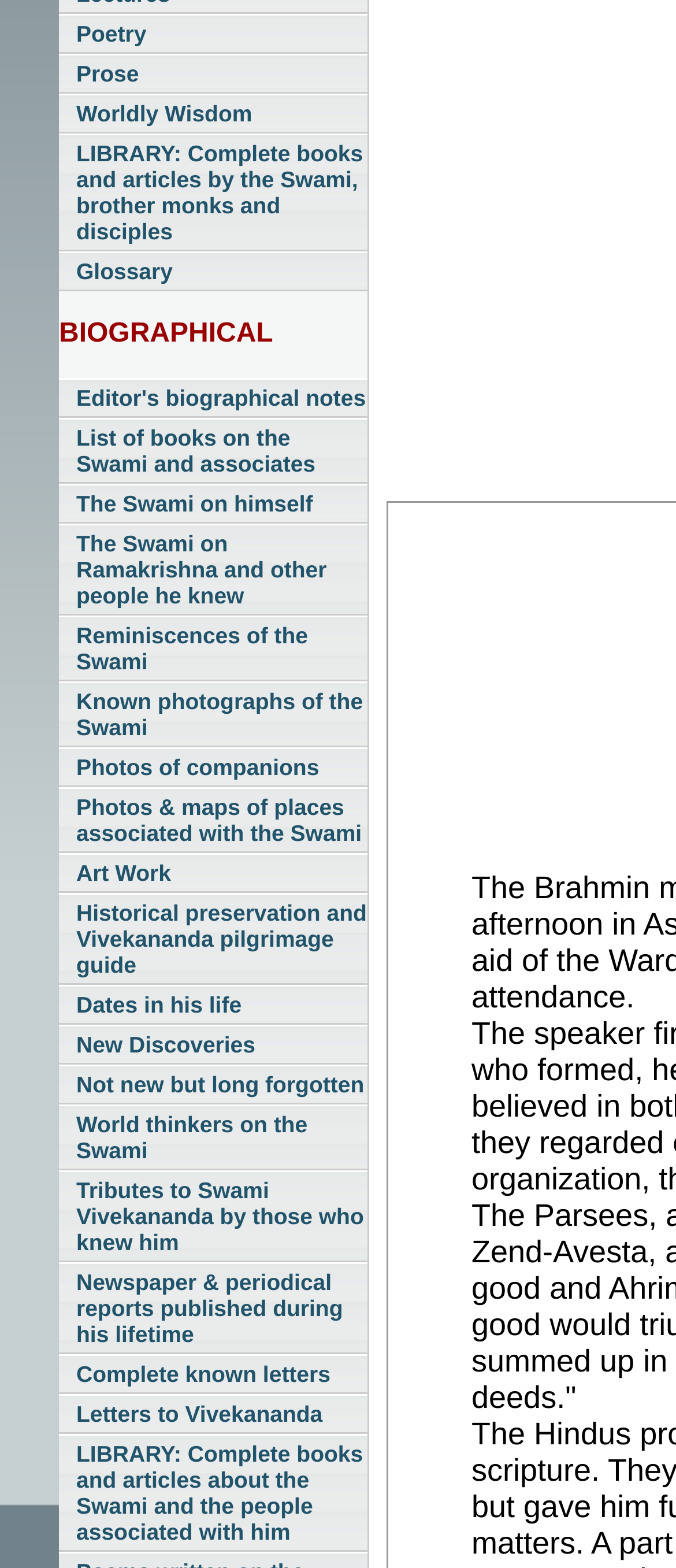For the element described, predict the bounding box coordinates as (top-left x, top-left y, bottom-right x, bottom-right y). All values should be between 0 and 1. Element description: New Discoveries

[0.087, 0.654, 0.544, 0.679]